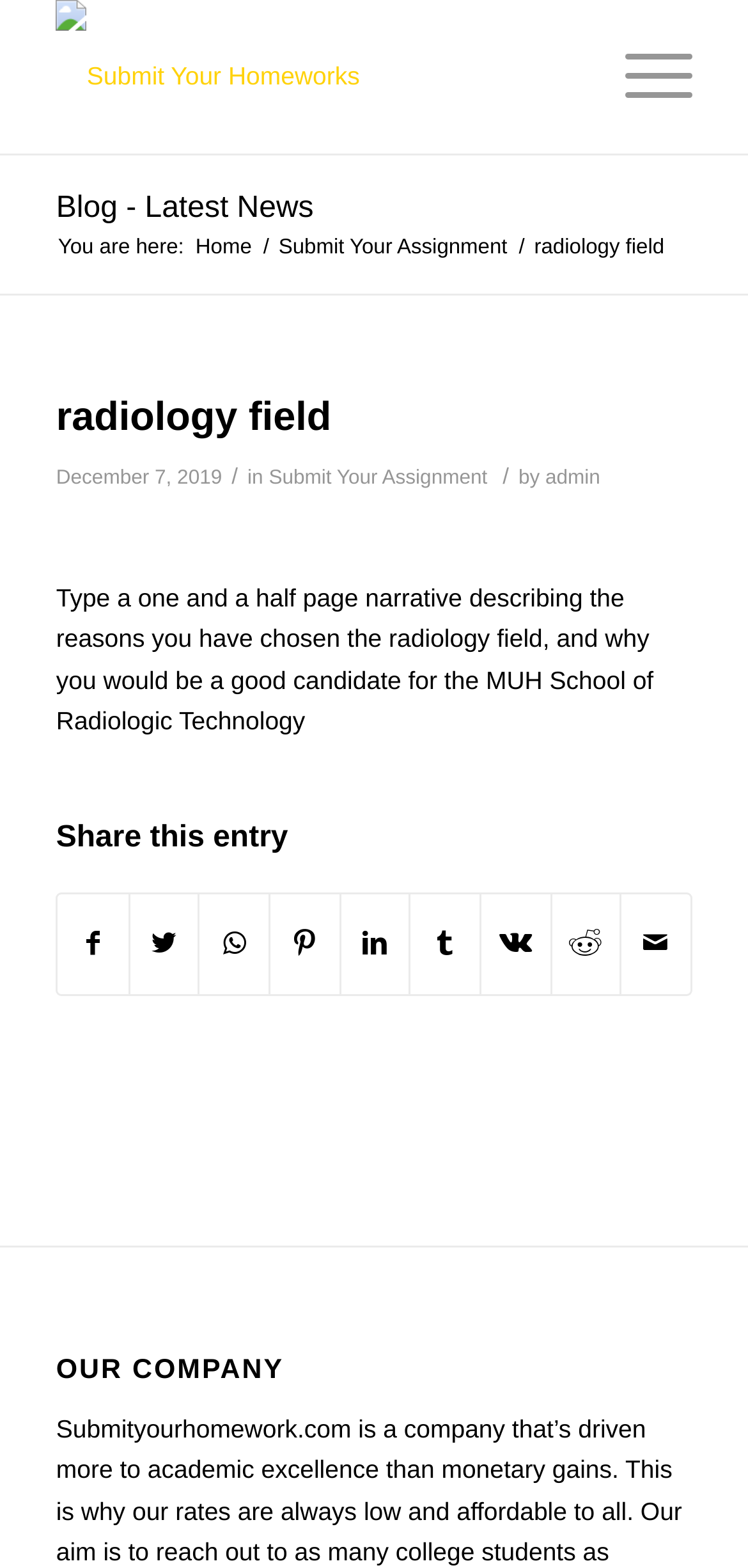Using the information in the image, give a detailed answer to the following question: What is the name of the school mentioned?

The question asks for the name of the school mentioned in the webpage. After carefully reading the webpage content, I found the sentence 'Type a one and a half page narrative describing the reasons you have chosen the radiology field, and why you would be a good candidate for the MUH School of Radiologic Technology' which mentions the name of the school.